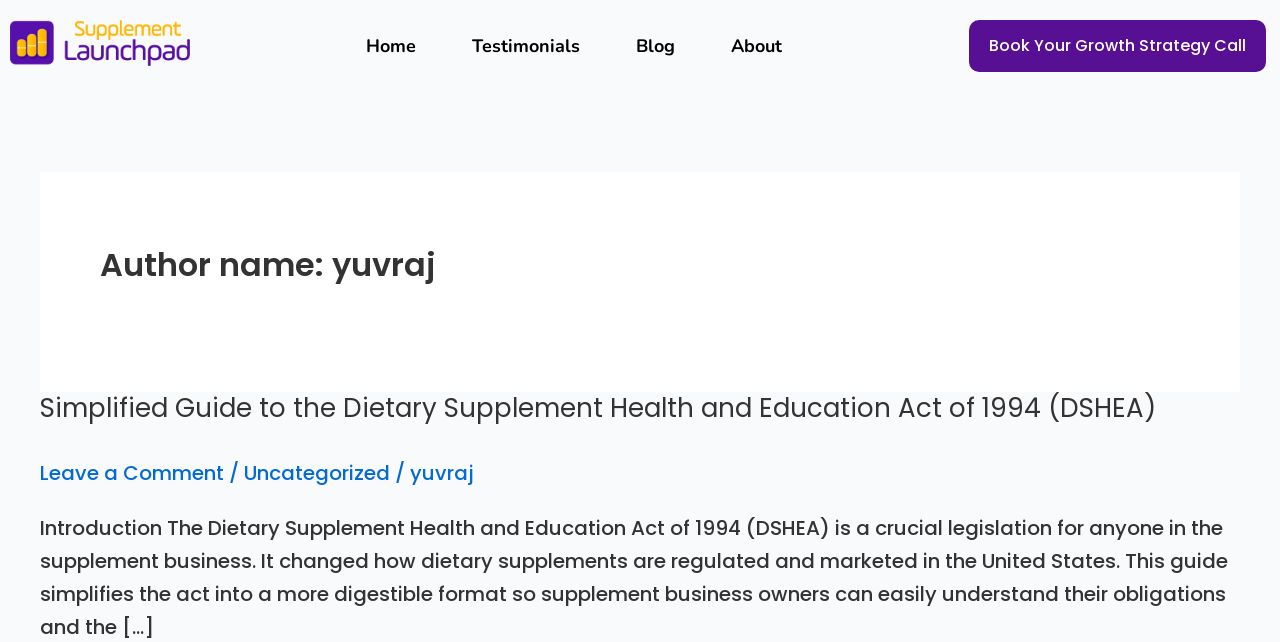Find the main header of the webpage and produce its text content.

Author name: yuvraj